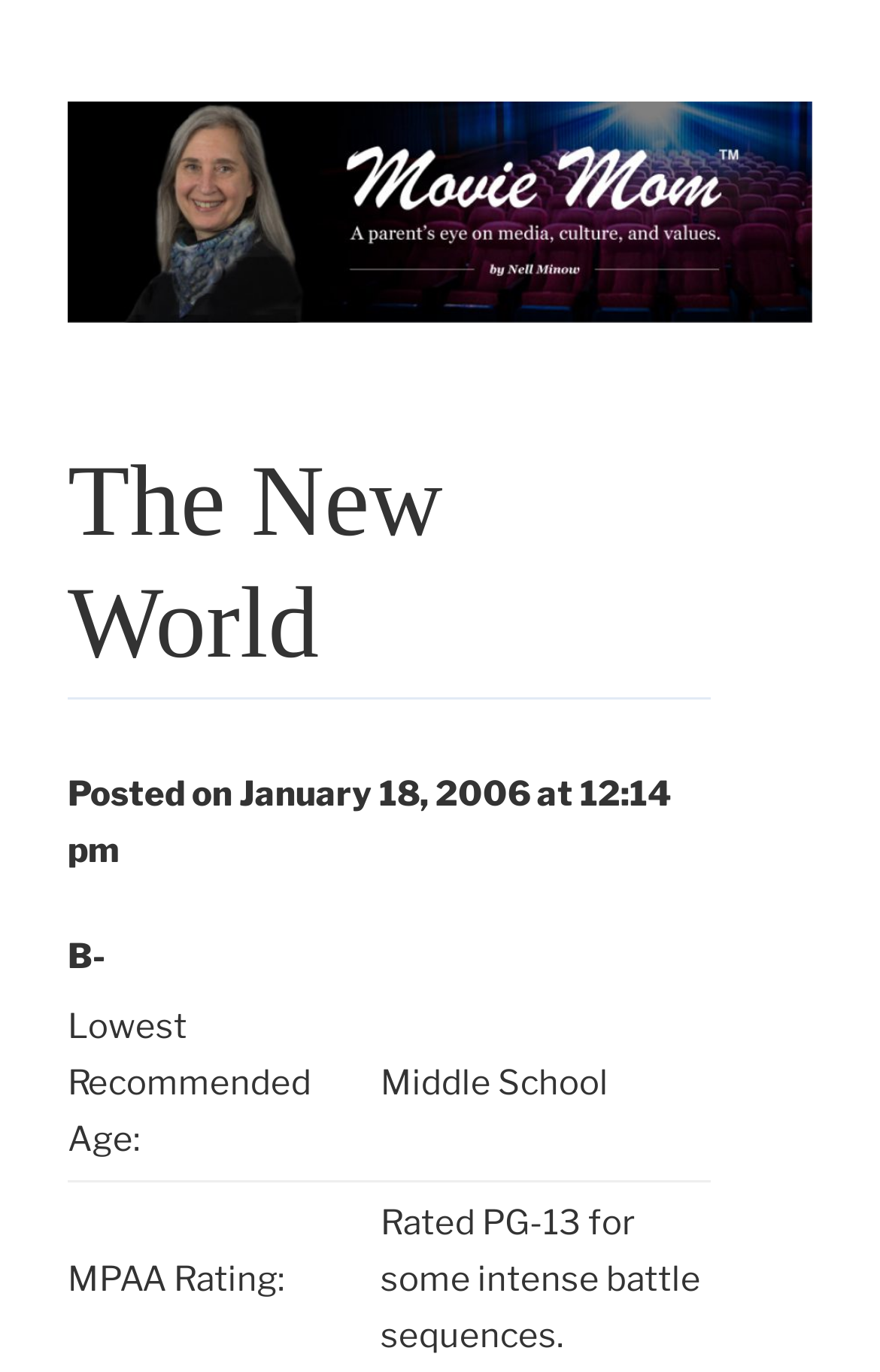What is the name of the reviewer?
Please analyze the image and answer the question with as much detail as possible.

The name of the reviewer can be found in the link element 'Movie Mom' which is located at the top of the webpage and is paired with the image element 'Movie Mom'.